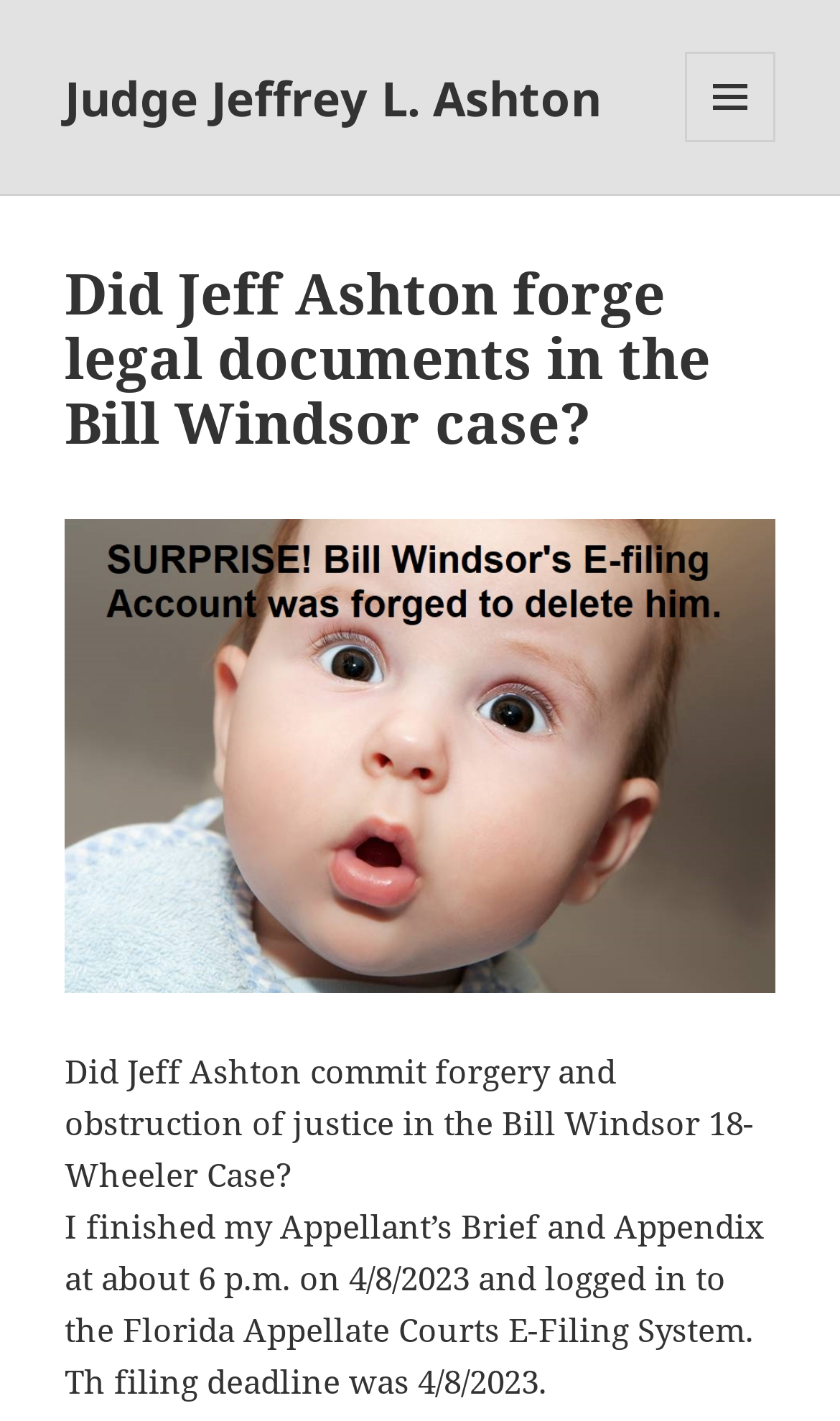What is the deadline mentioned in the webpage?
From the details in the image, answer the question comprehensively.

The deadline mentioned in the webpage is 4/8/2023, which is obtained from the static text element that says 'The filing deadline was 4/8/2023'.